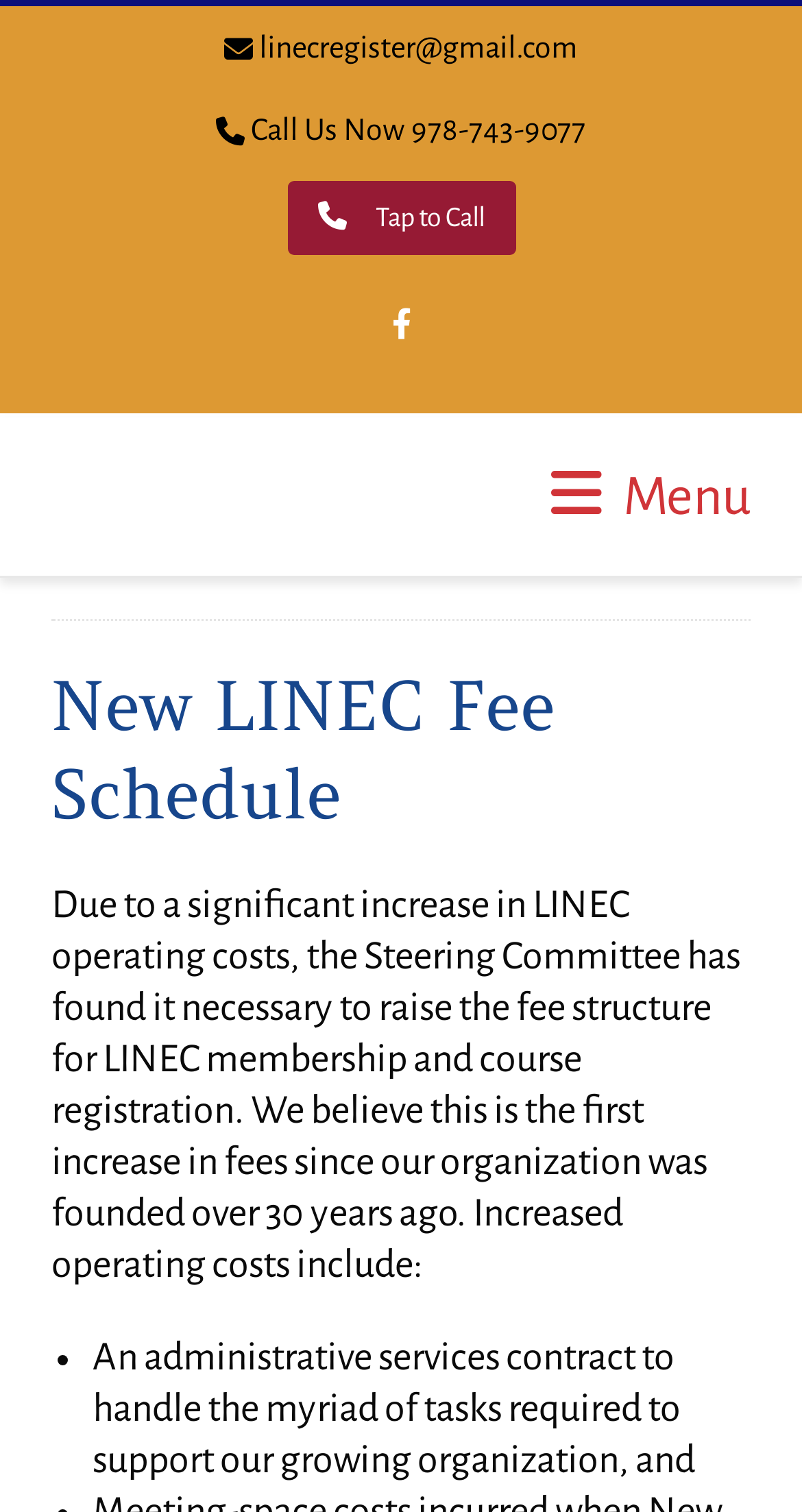Bounding box coordinates should be provided in the format (top-left x, top-left y, bottom-right x, bottom-right y) with all values between 0 and 1. Identify the bounding box for this UI element: Tap to Call

[0.358, 0.12, 0.642, 0.169]